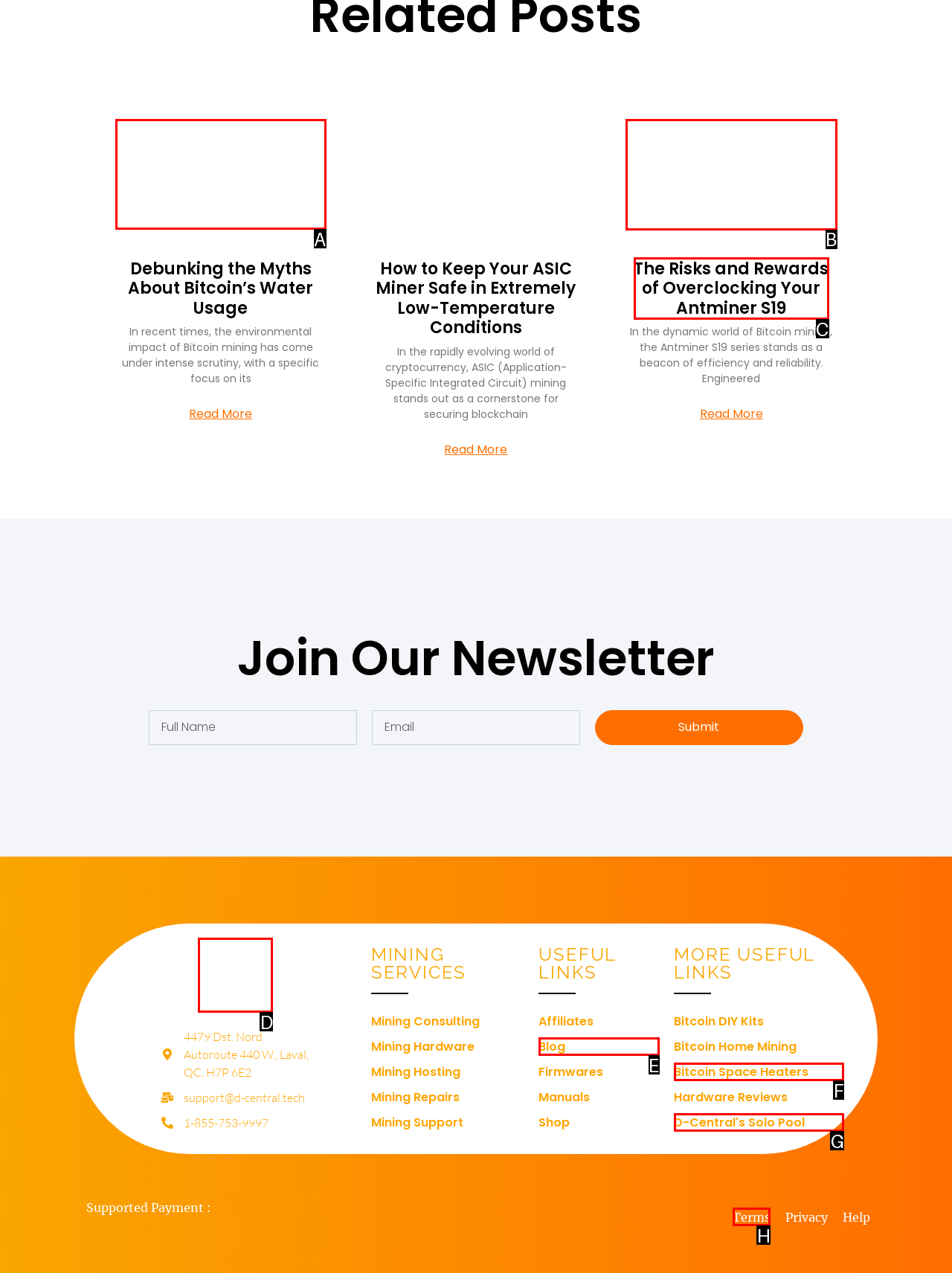Tell me the letter of the UI element I should click to accomplish the task: View the Terms page based on the choices provided in the screenshot.

H